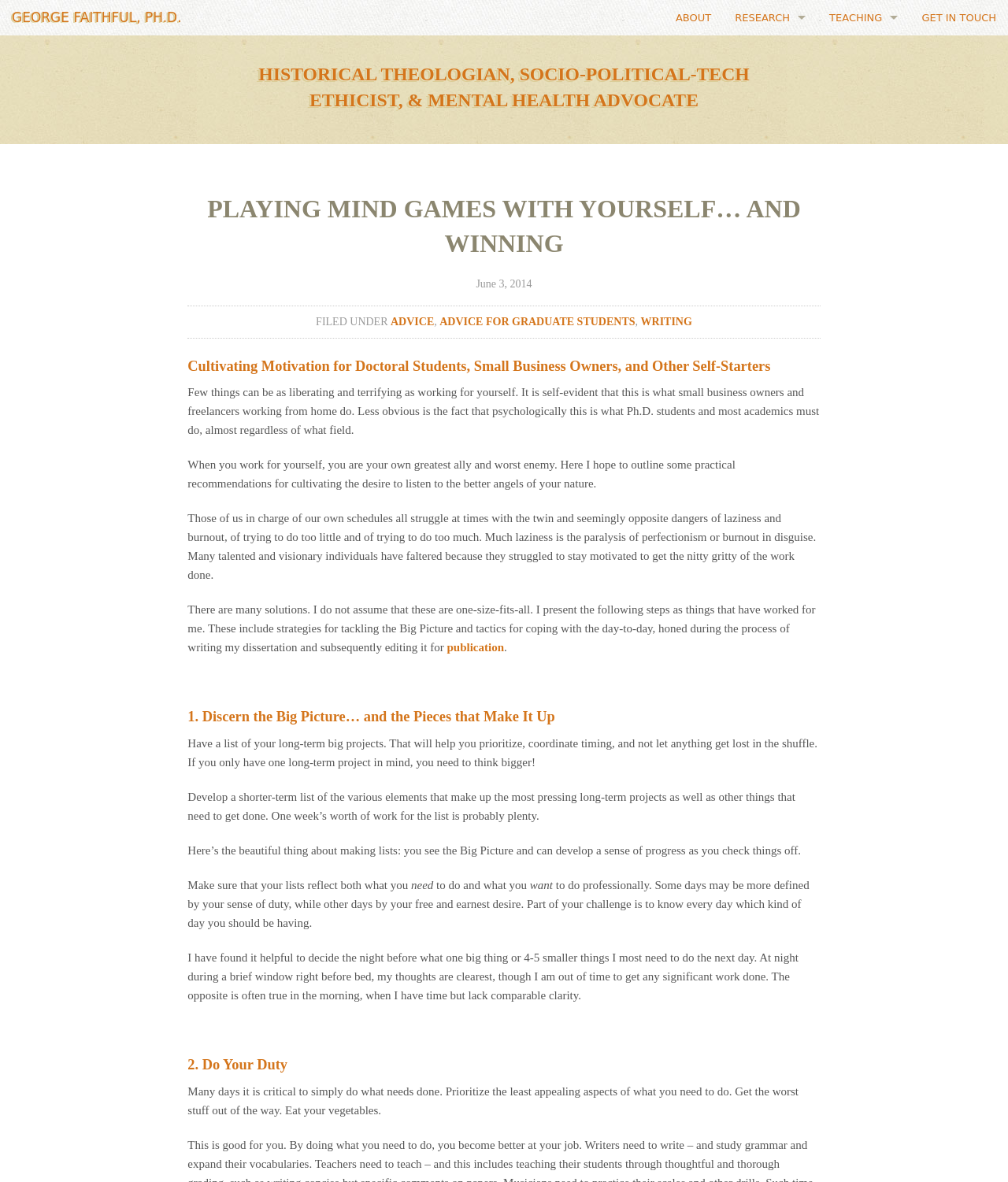What is the recommended time to plan the next day's tasks?
Please utilize the information in the image to give a detailed response to the question.

The article suggests that it is helpful to decide the night before what one big thing or 4-5 smaller things you most need to do the next day, as mentioned in the paragraph 'I have found it helpful to decide the night before what one big thing or 4-5 smaller things I most need to do the next day.'